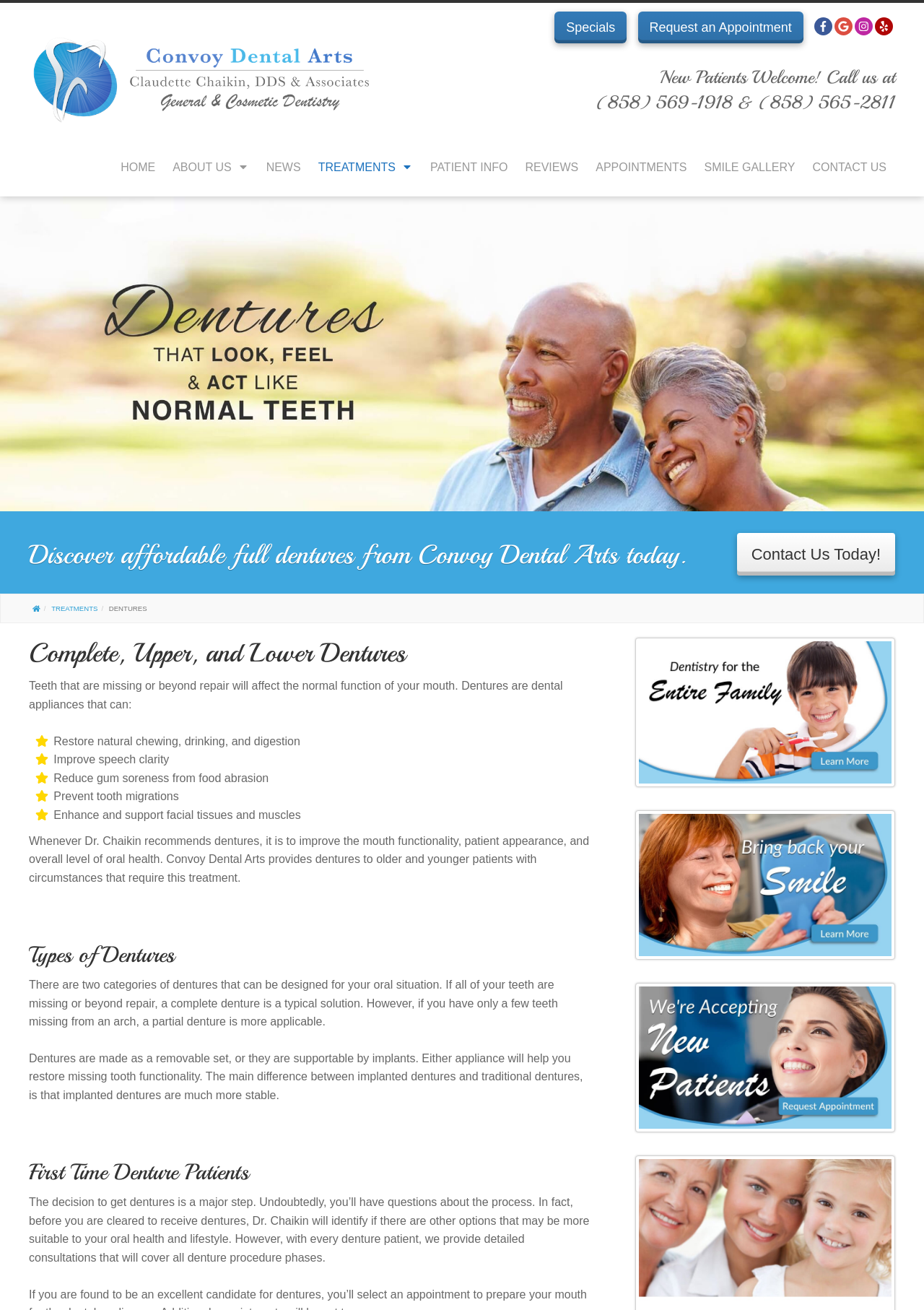Locate the bounding box coordinates of the segment that needs to be clicked to meet this instruction: "Click on the 'HOME' link".

[0.121, 0.117, 0.177, 0.139]